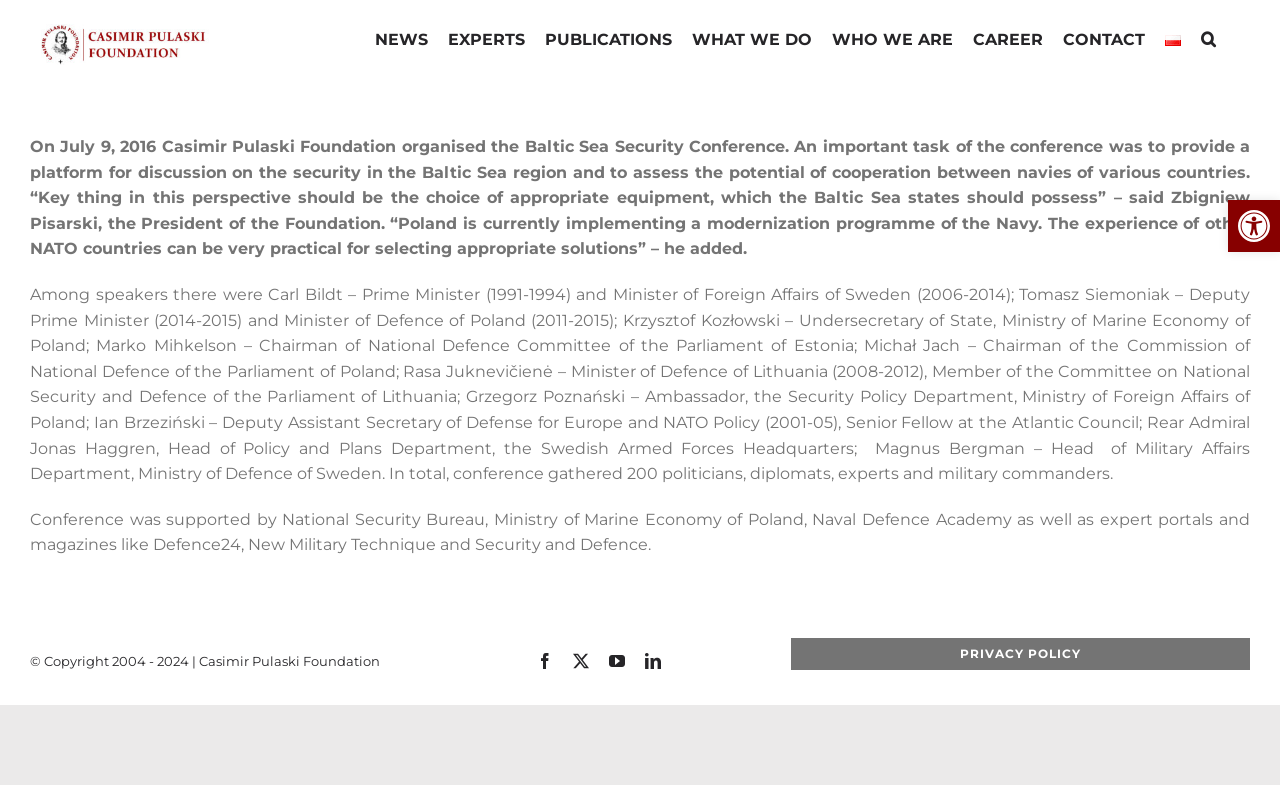Locate the bounding box coordinates of the item that should be clicked to fulfill the instruction: "Open the 'Accessibility Tools' toolbar".

[0.959, 0.255, 1.0, 0.321]